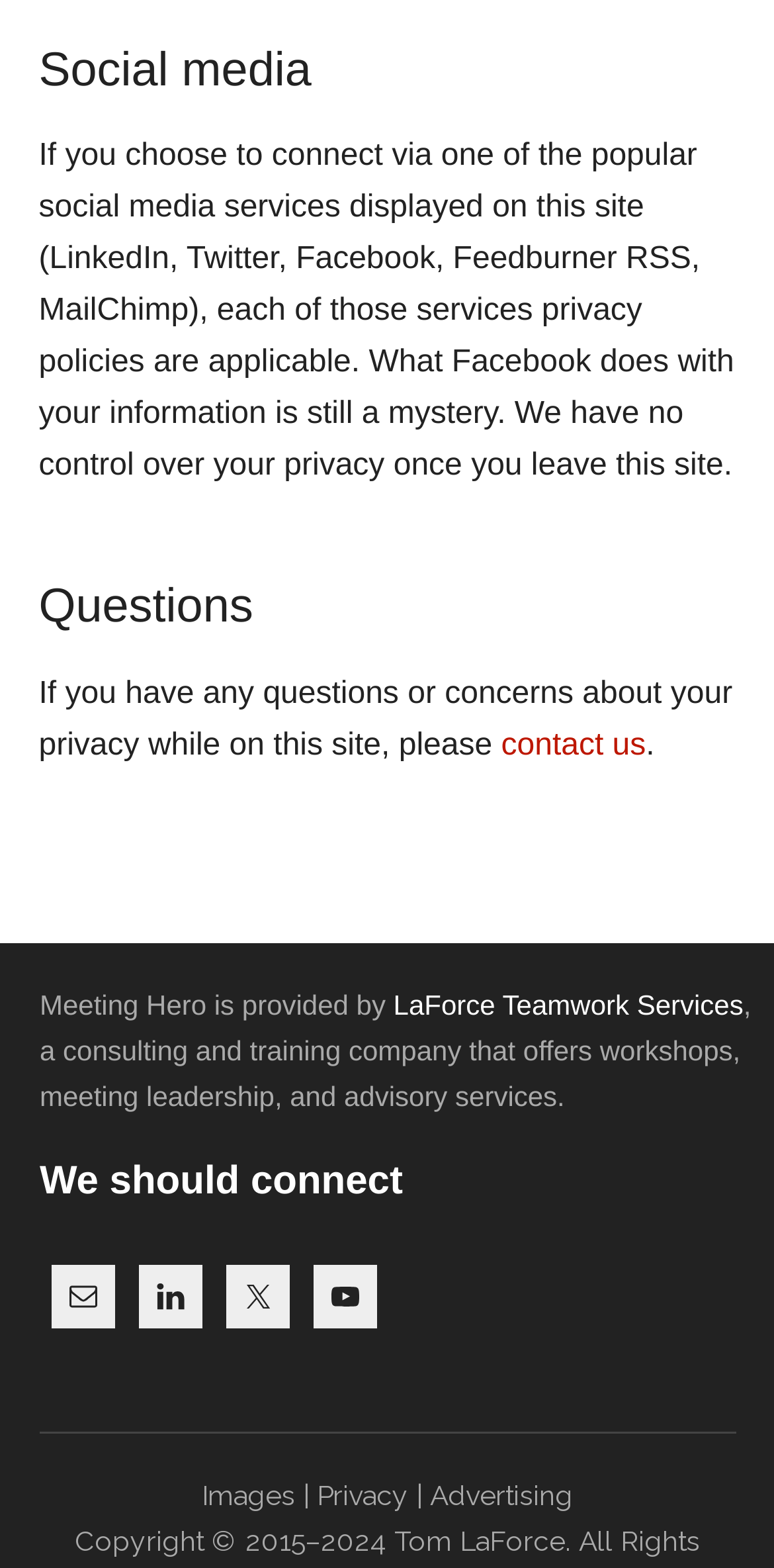Please locate the bounding box coordinates for the element that should be clicked to achieve the following instruction: "connect on LinkedIn". Ensure the coordinates are given as four float numbers between 0 and 1, i.e., [left, top, right, bottom].

[0.179, 0.807, 0.262, 0.848]